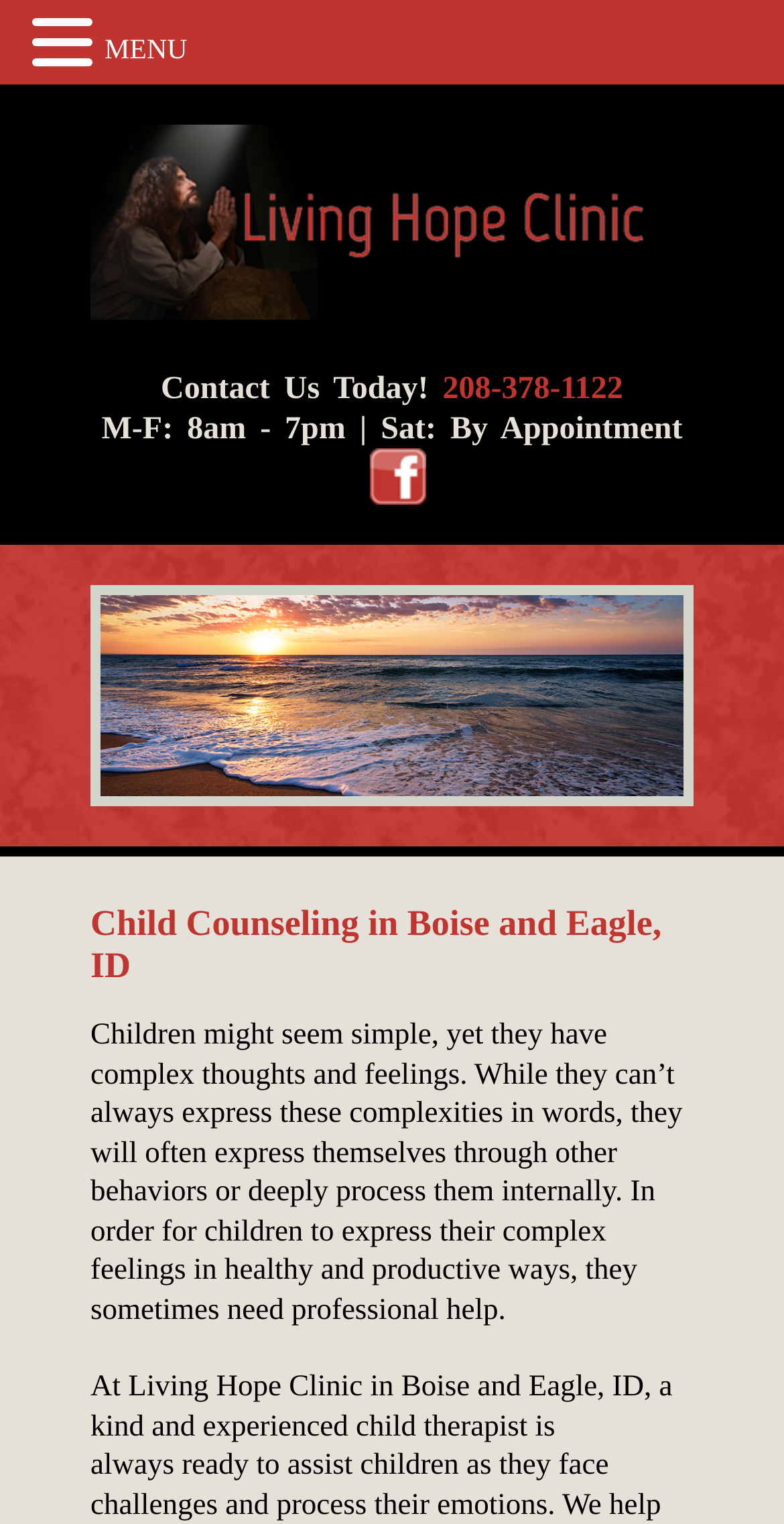Please provide a one-word or phrase answer to the question: 
What is the phone number to contact the clinic?

208-378-1122